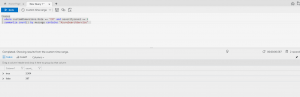Analyze the image and answer the question with as much detail as possible: 
What is the purpose of the interface?

The purpose of the interface is to diagnose problems and enhance overall functionality, as suggested by the surrounding text about error message ratios and the significance of application insights in monitoring traffic.